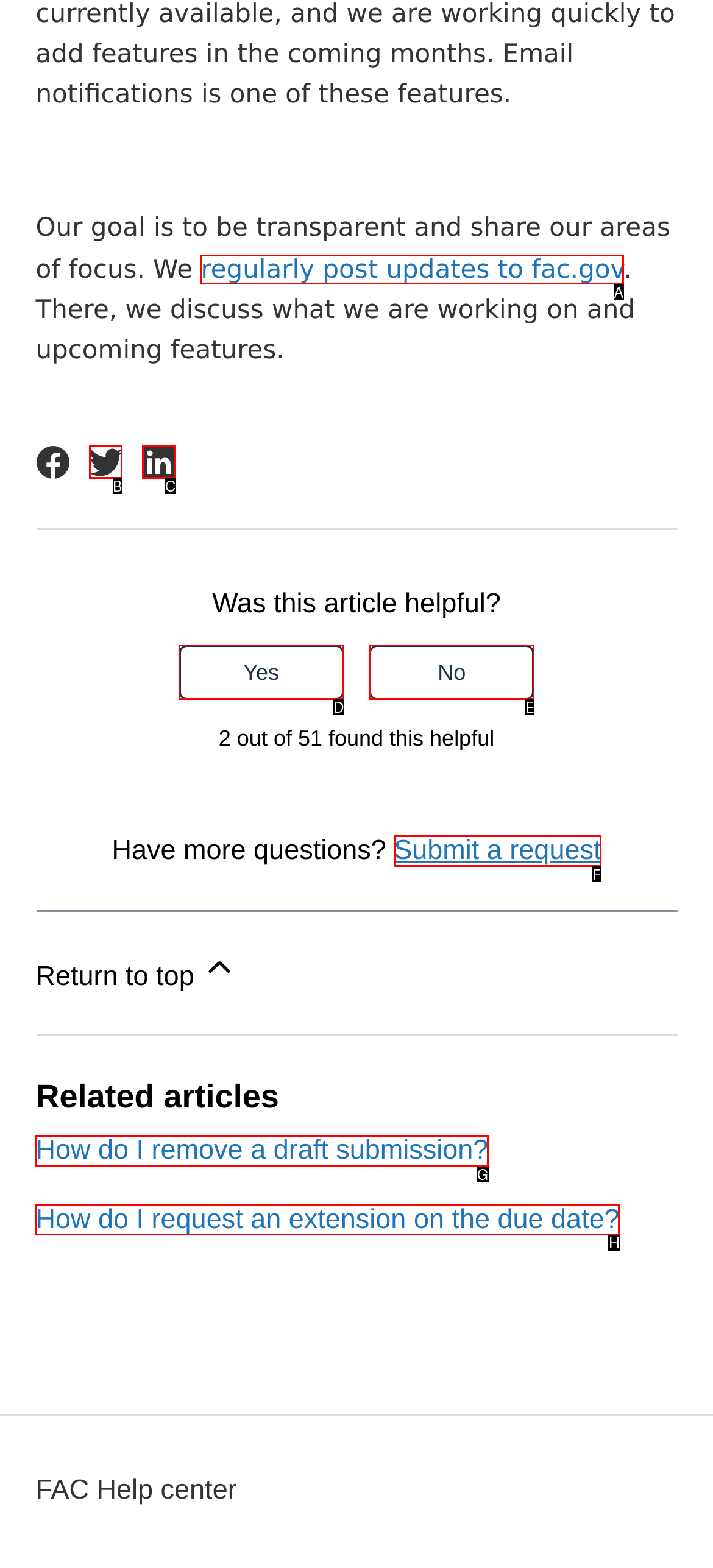Identify the letter of the UI element needed to carry out the task: View related article 'How do I remove a draft submission?'
Reply with the letter of the chosen option.

G